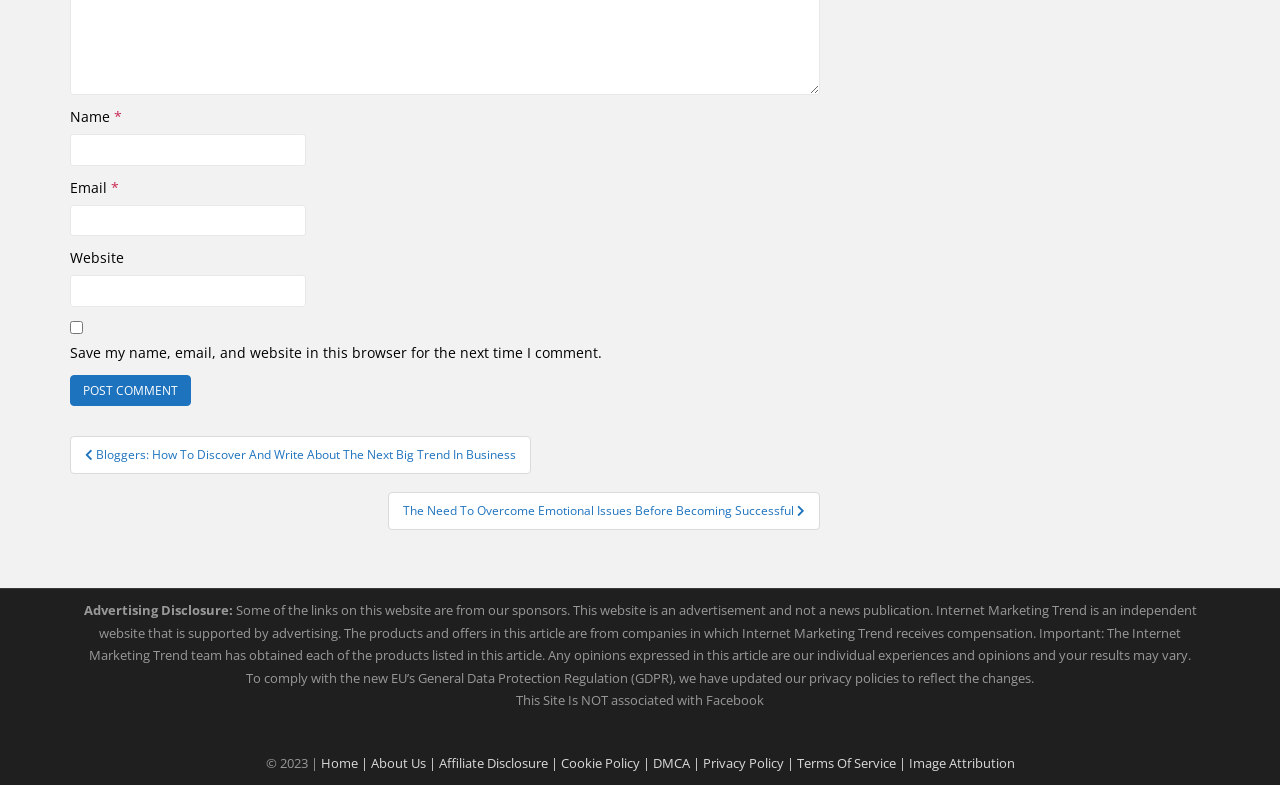Determine the bounding box coordinates of the region that needs to be clicked to achieve the task: "Enter your name".

[0.055, 0.171, 0.239, 0.211]